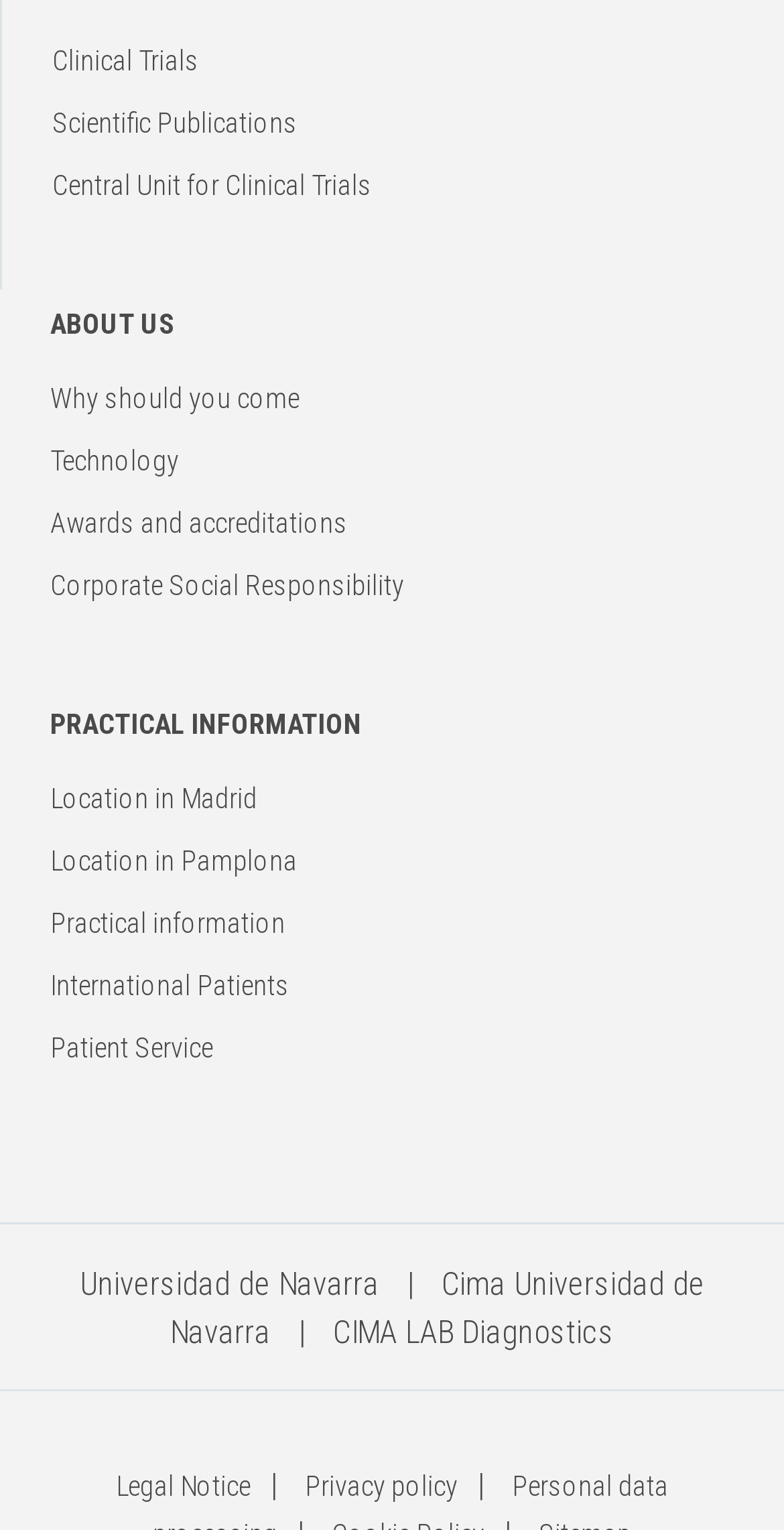How many locations are mentioned on the webpage?
Look at the image and respond with a one-word or short-phrase answer.

2